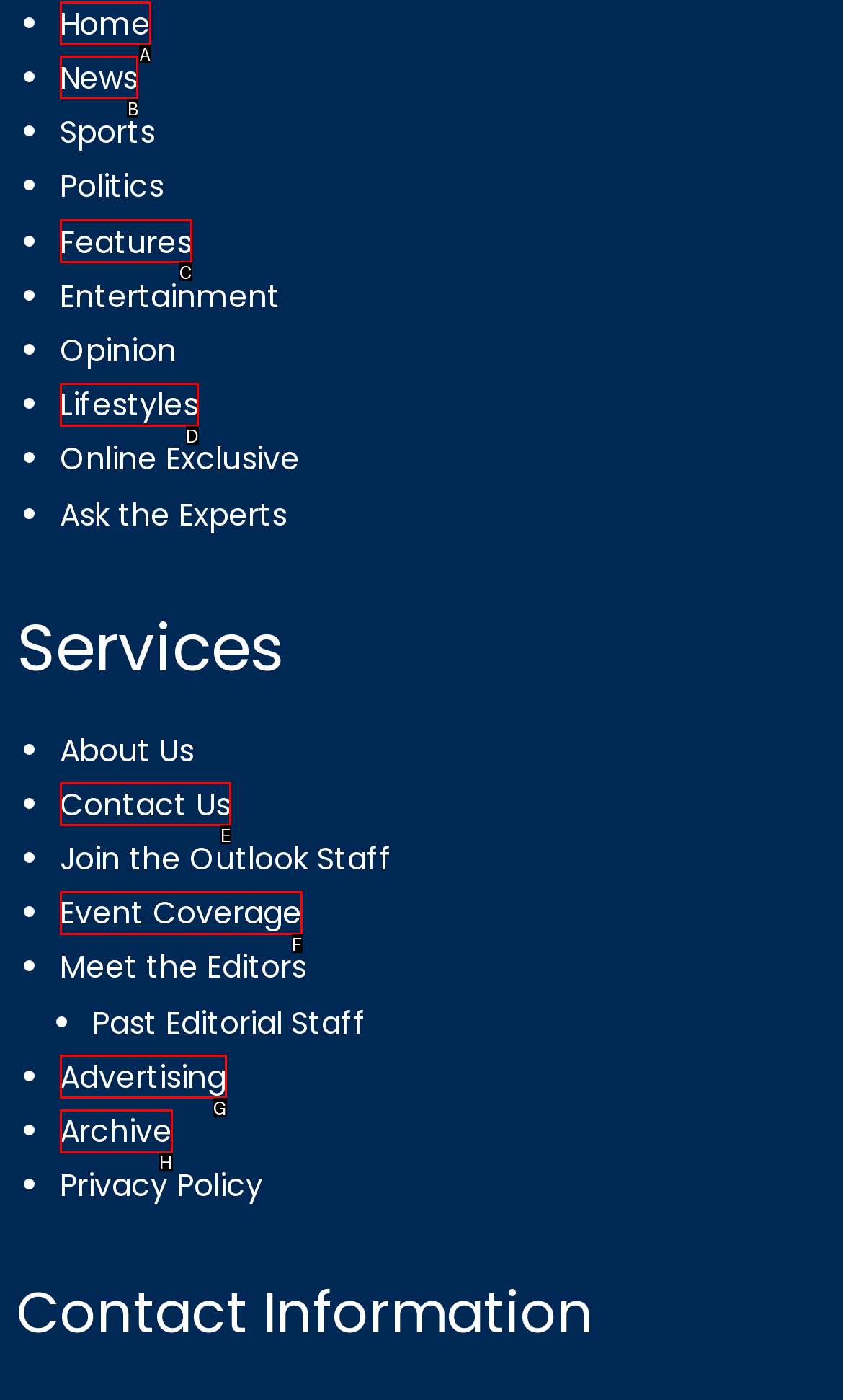Select the letter of the option that should be clicked to achieve the specified task: read news. Respond with just the letter.

B